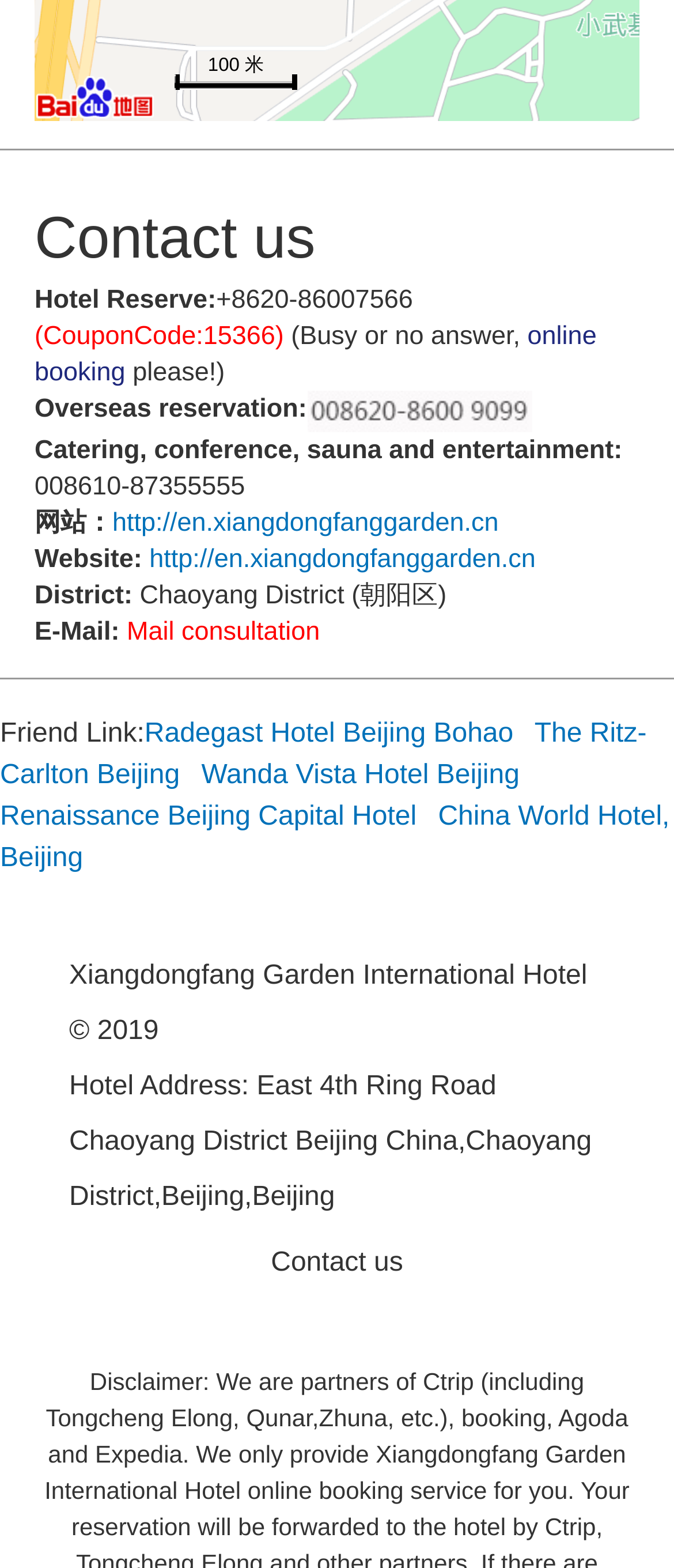Identify the bounding box coordinates of the region I need to click to complete this instruction: "Contact us".

[0.051, 0.132, 0.468, 0.173]